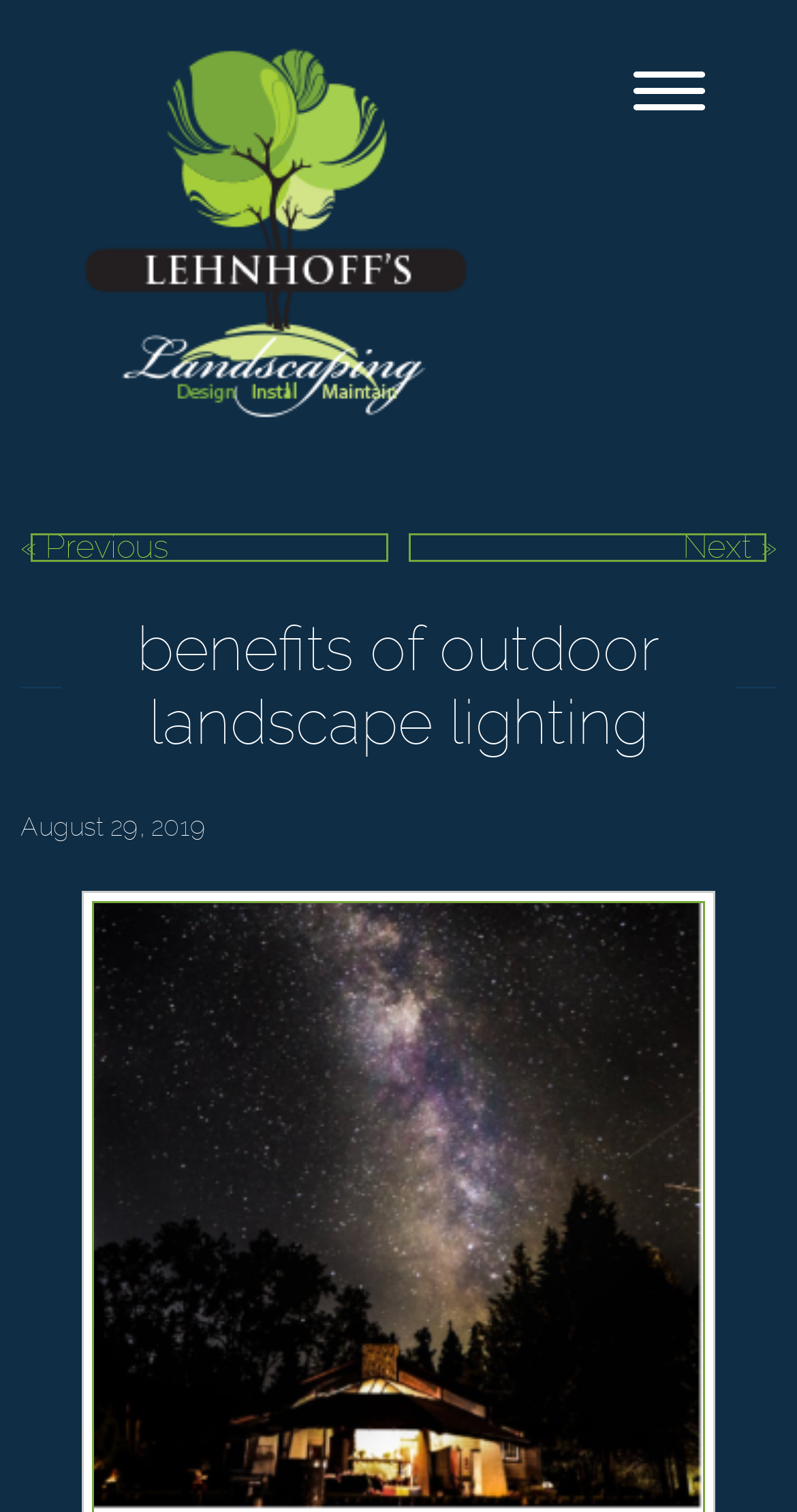Extract the heading text from the webpage.

benefits of outdoor landscape lighting